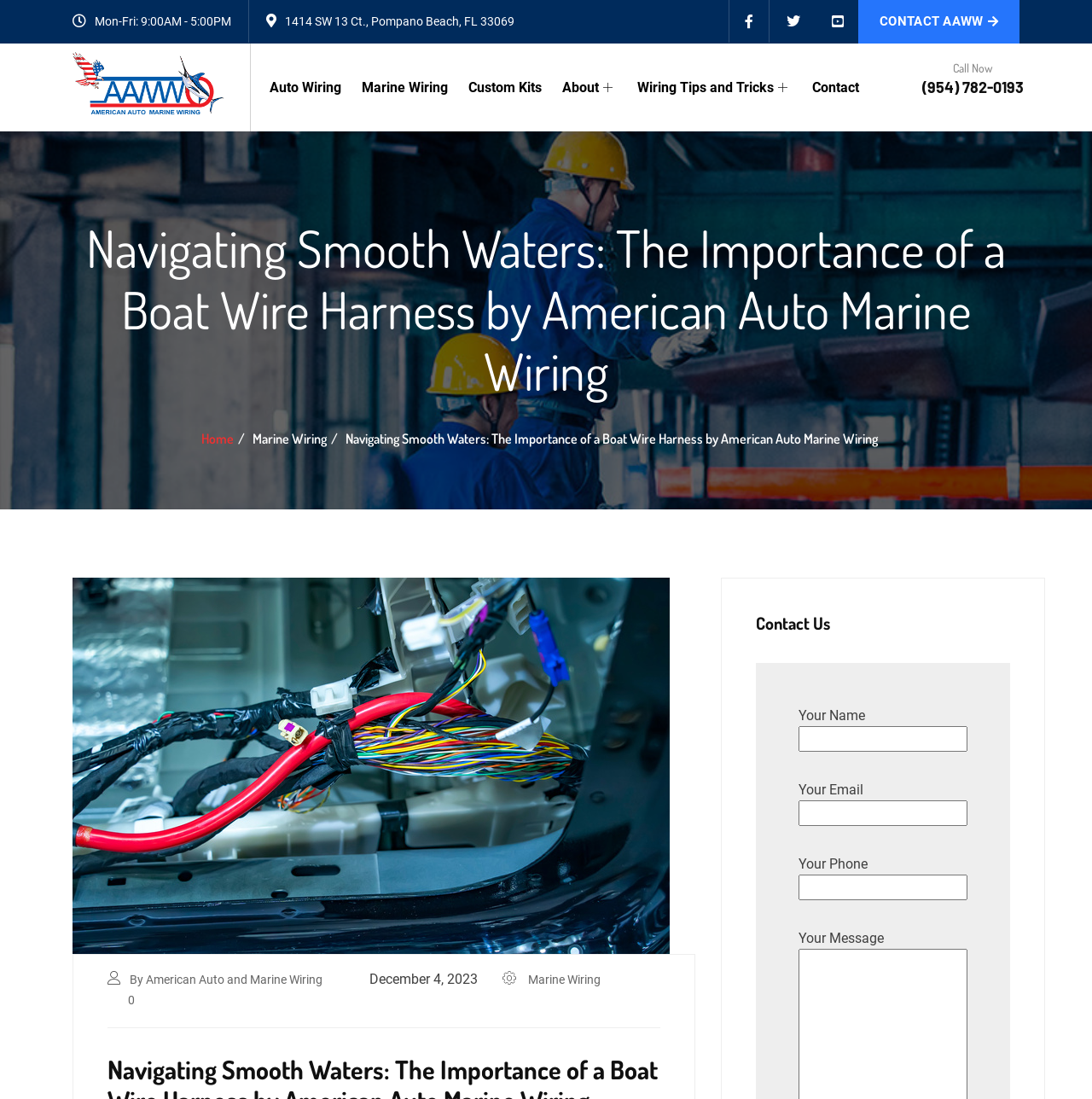How many input fields are there in the contact form?
Please provide a comprehensive answer based on the details in the screenshot.

I counted the input fields by looking at the contact form section on the webpage, where I found fields for Your Name, Your Email, Your Phone, and Your Message.